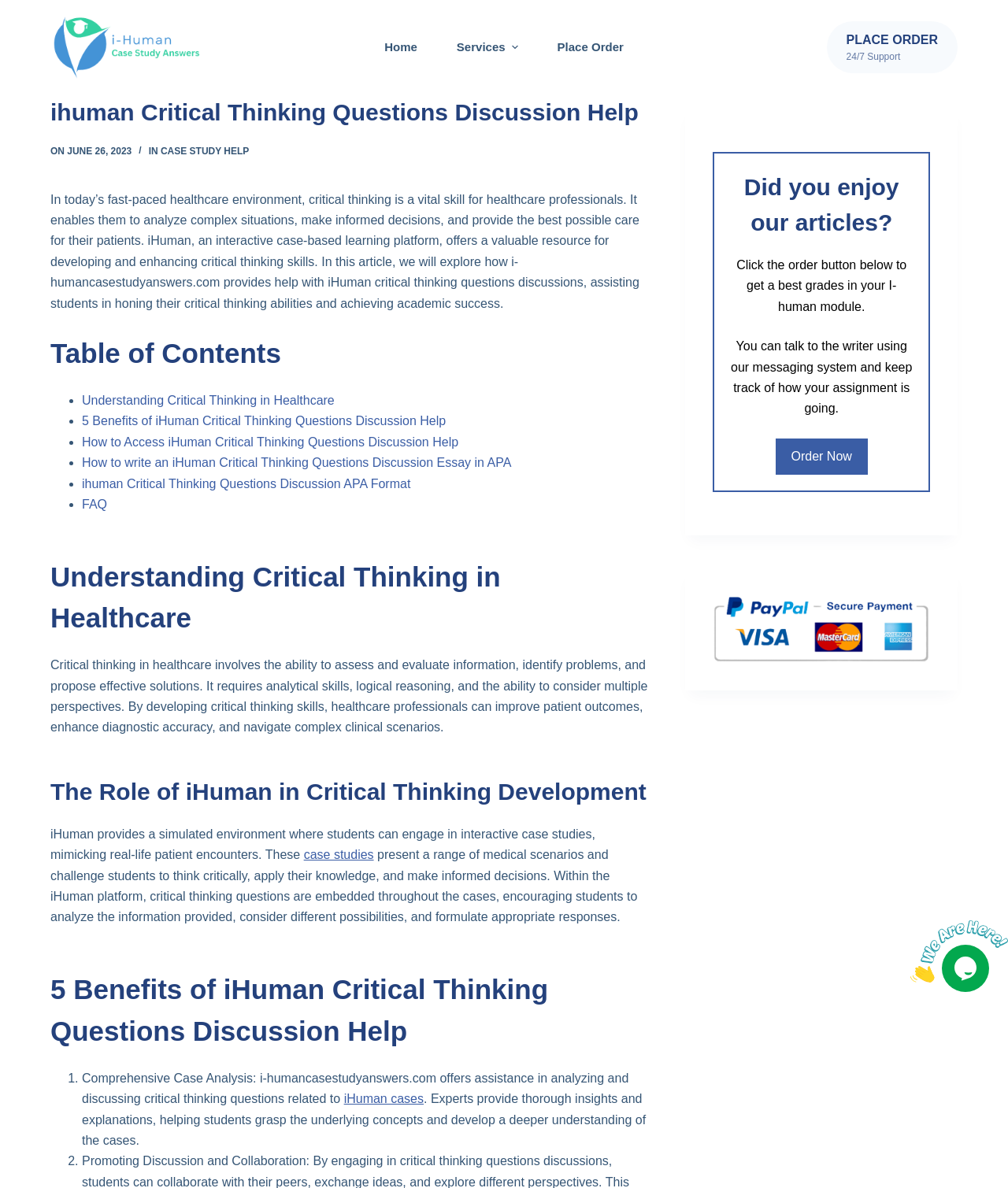Extract the main heading from the webpage content.

ihuman Critical Thinking Questions Discussion Help